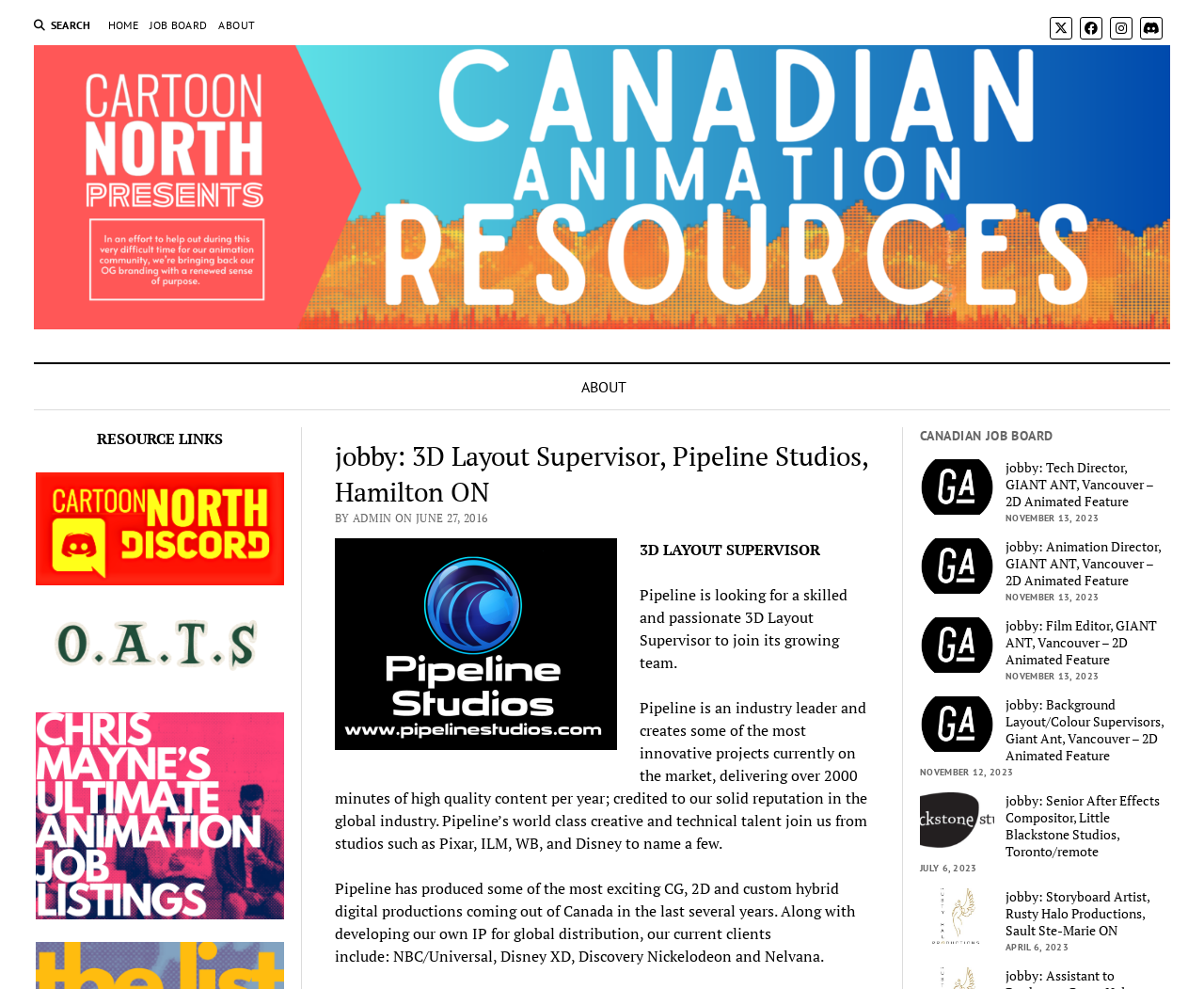Provide a comprehensive description of the webpage.

This webpage appears to be a job posting website, specifically showcasing a job opportunity for a 3D Layout Supervisor at Pipeline Studios in Hamilton, ON. 

At the top of the page, there is a search button and a navigation menu with links to "HOME", "JOB BOARD", "ABOUT", and social media icons for Twitter, Facebook, Instagram, and Discord. 

Below the navigation menu, there is a large banner with the logo and name "CARTOON NORTH". 

The main content of the page is divided into two sections. On the left side, there is a section with a heading "RESOURCE LINKS" and three figures with links. 

On the right side, there is a job posting with a heading "jobby: 3D Layout Supervisor, Pipeline Studios, Hamilton ON". Below the heading, there is a logo of Pipeline Studios, followed by a brief job description and information about the company. The job description mentions that Pipeline Studios is looking for a skilled and passionate 3D Layout Supervisor to join its growing team. The company information highlights its reputation in the global industry, its creative and technical talent, and its clients.

Below the job posting, there is a section with a heading "CANADIAN JOB BOARD" that lists several job postings with links, including Tech Director, Animation Director, Film Editor, and more. Each job posting has a date posted, ranging from April 6, 2023, to November 13, 2023.